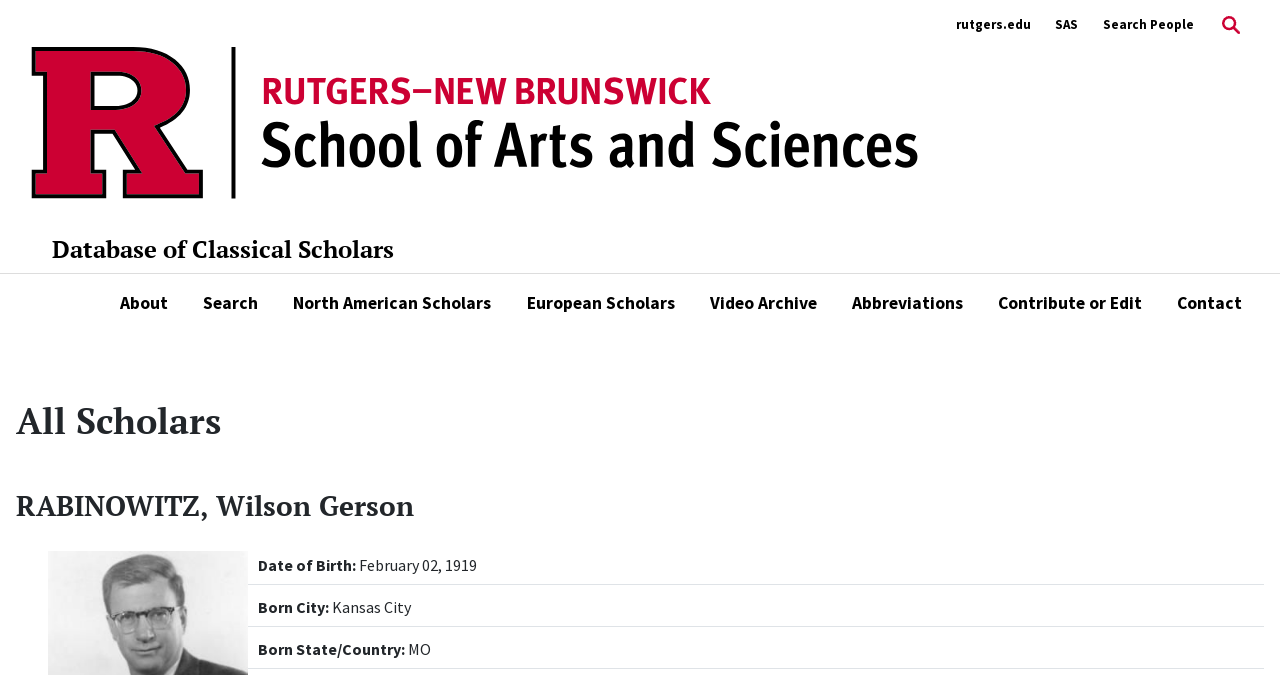Predict the bounding box of the UI element based on this description: "Search People".

[0.862, 0.009, 0.933, 0.064]